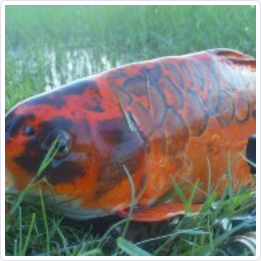Elaborate on all the key elements and details present in the image.

The image showcases a vibrant Asian Carp, resting on lush green grass. The fish is characterized by its striking orange and black patterned scales, which shimmer in the natural light. This particular specimen appears to be quite large, highlighting the unique features of the species. Surrounding the carp are blades of grass, indicating that it might have been caught or found near a body of water. Asian Carp are known for their upstream migrations for spawning and distinctive schooling behavior, making them a fascinating subject for both anglers and aquatic enthusiasts.